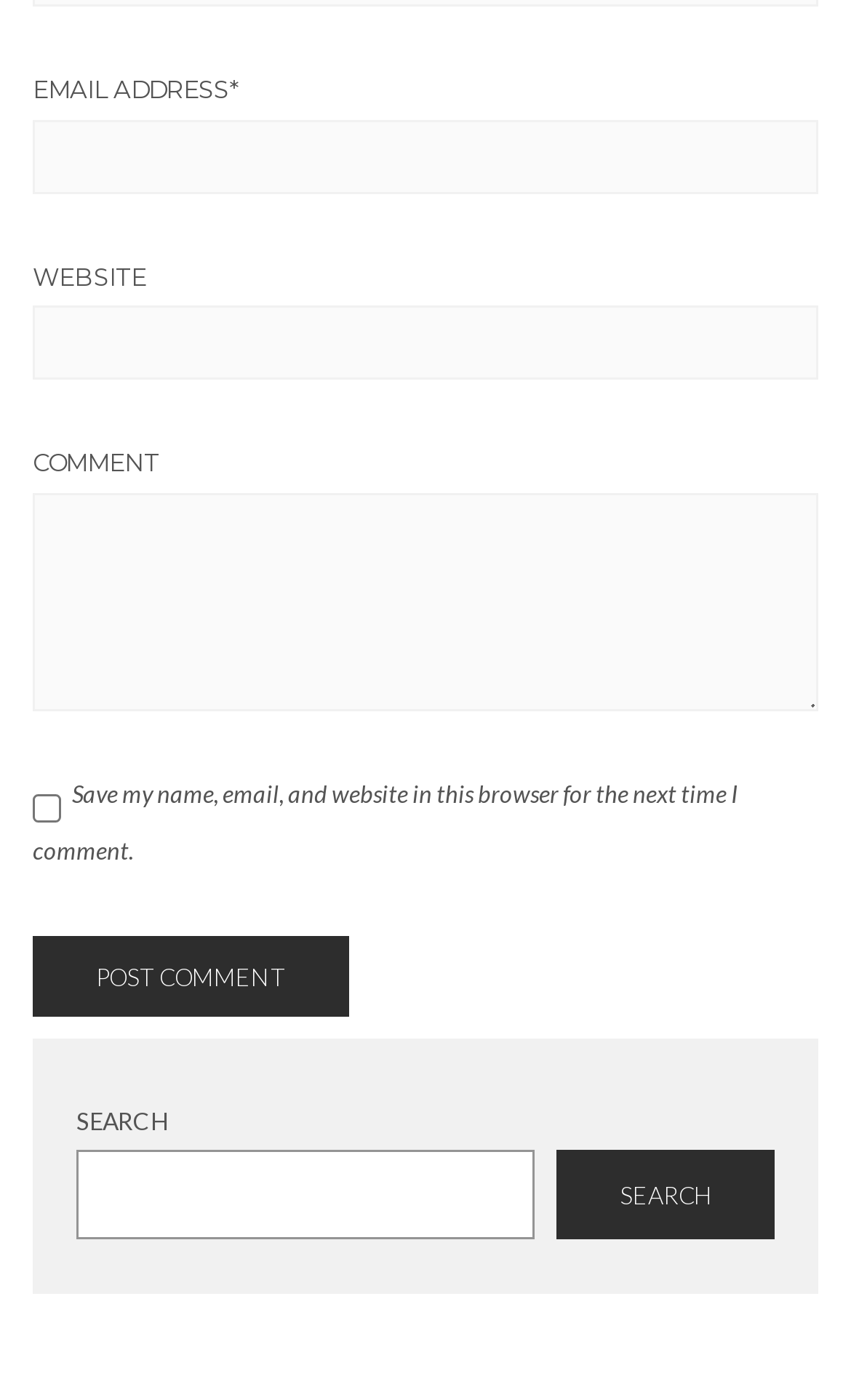Respond with a single word or phrase:
What is the label of the first text box?

EMAIL ADDRESS